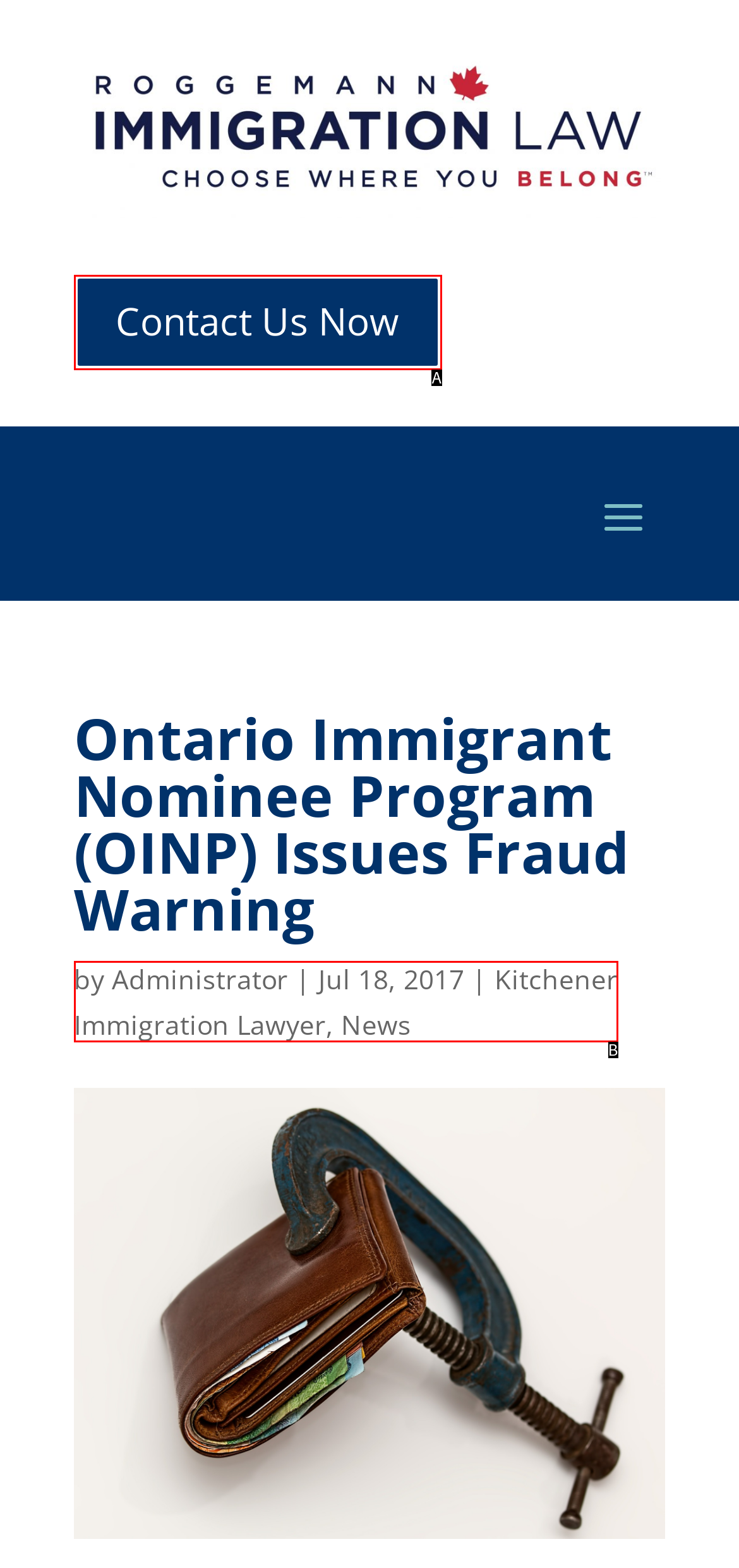Based on the description Kitchener Immigration Lawyer, identify the most suitable HTML element from the options. Provide your answer as the corresponding letter.

B